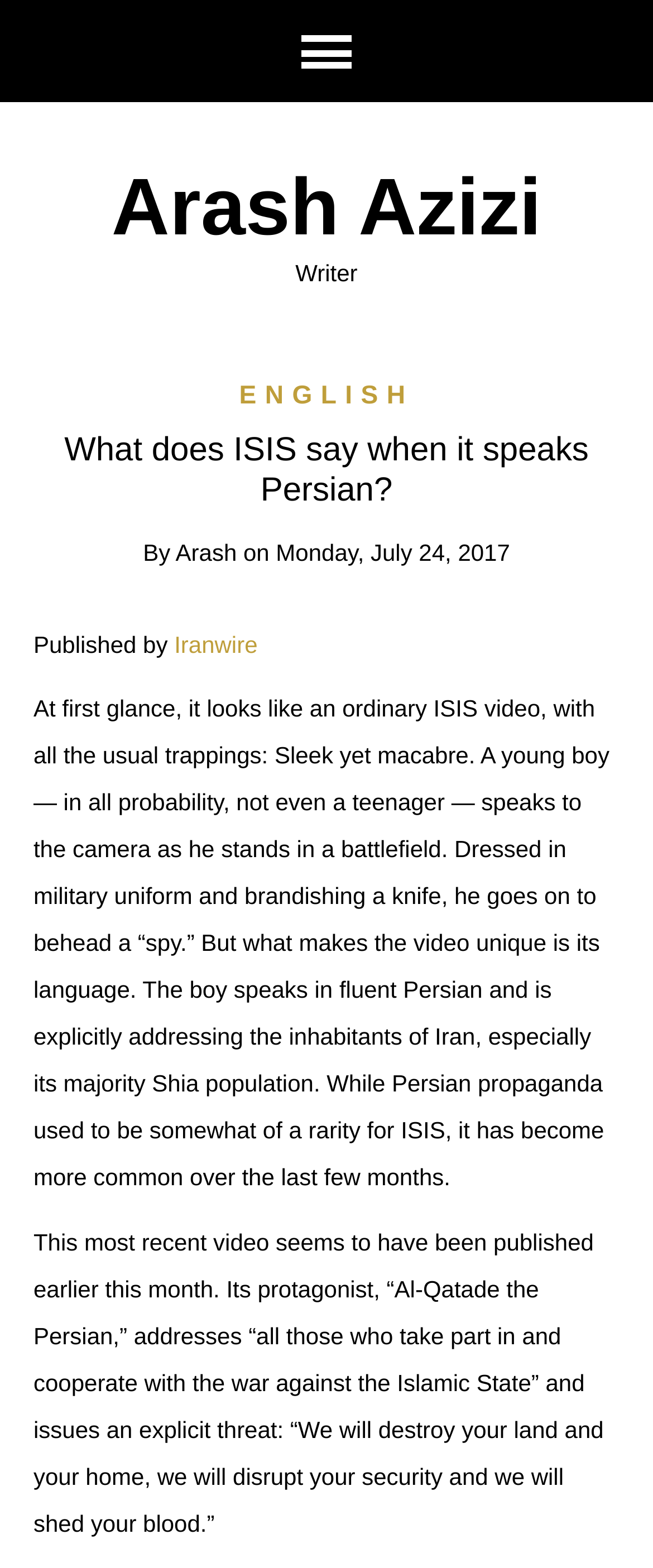What is the boy doing in the ISIS video?
Give a comprehensive and detailed explanation for the question.

The boy in the ISIS video is beheading a 'spy', as described in the article, while speaking in fluent Persian and addressing the inhabitants of Iran.